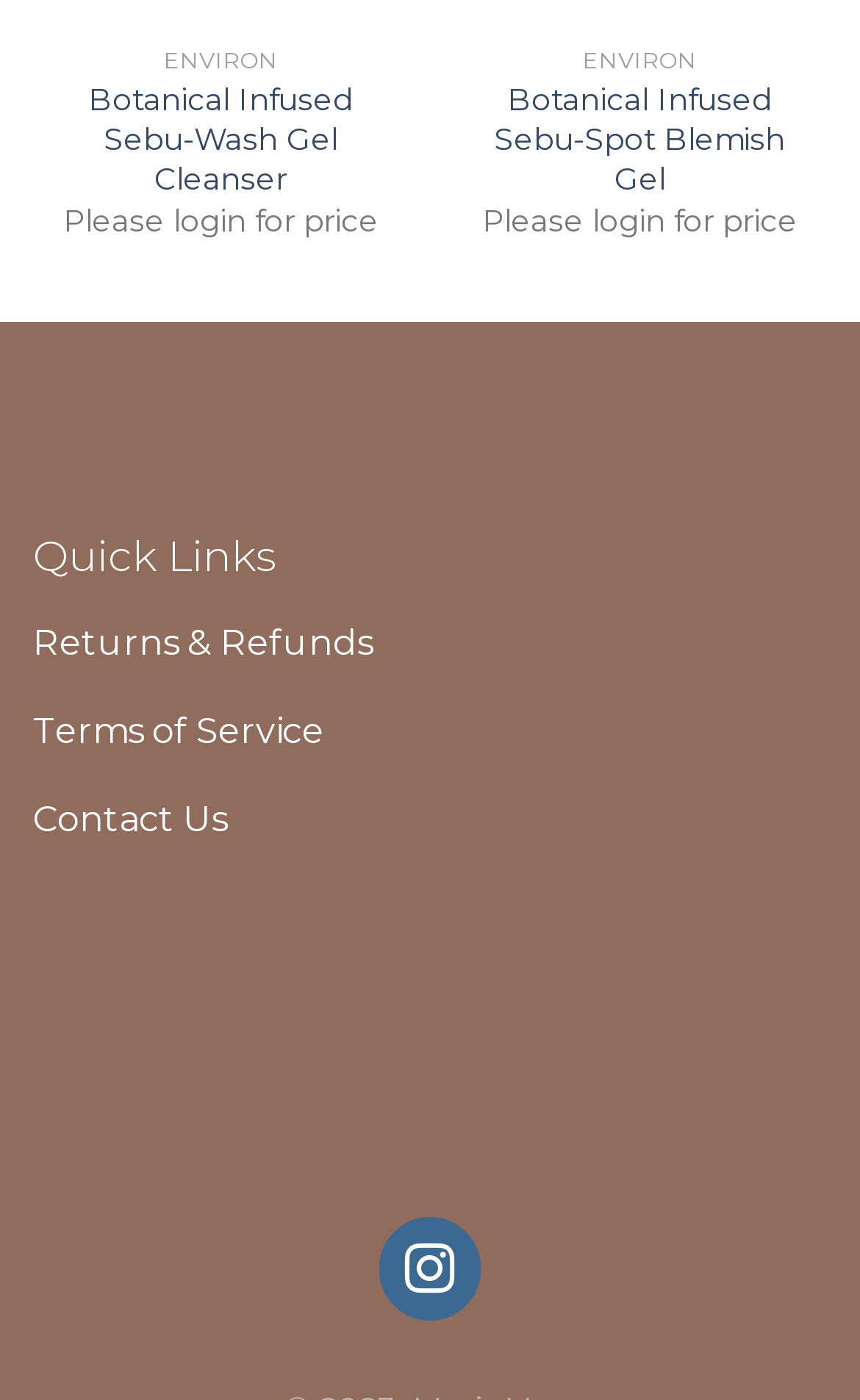What social media platform is promoted on this page?
Use the image to answer the question with a single word or phrase.

Instagram